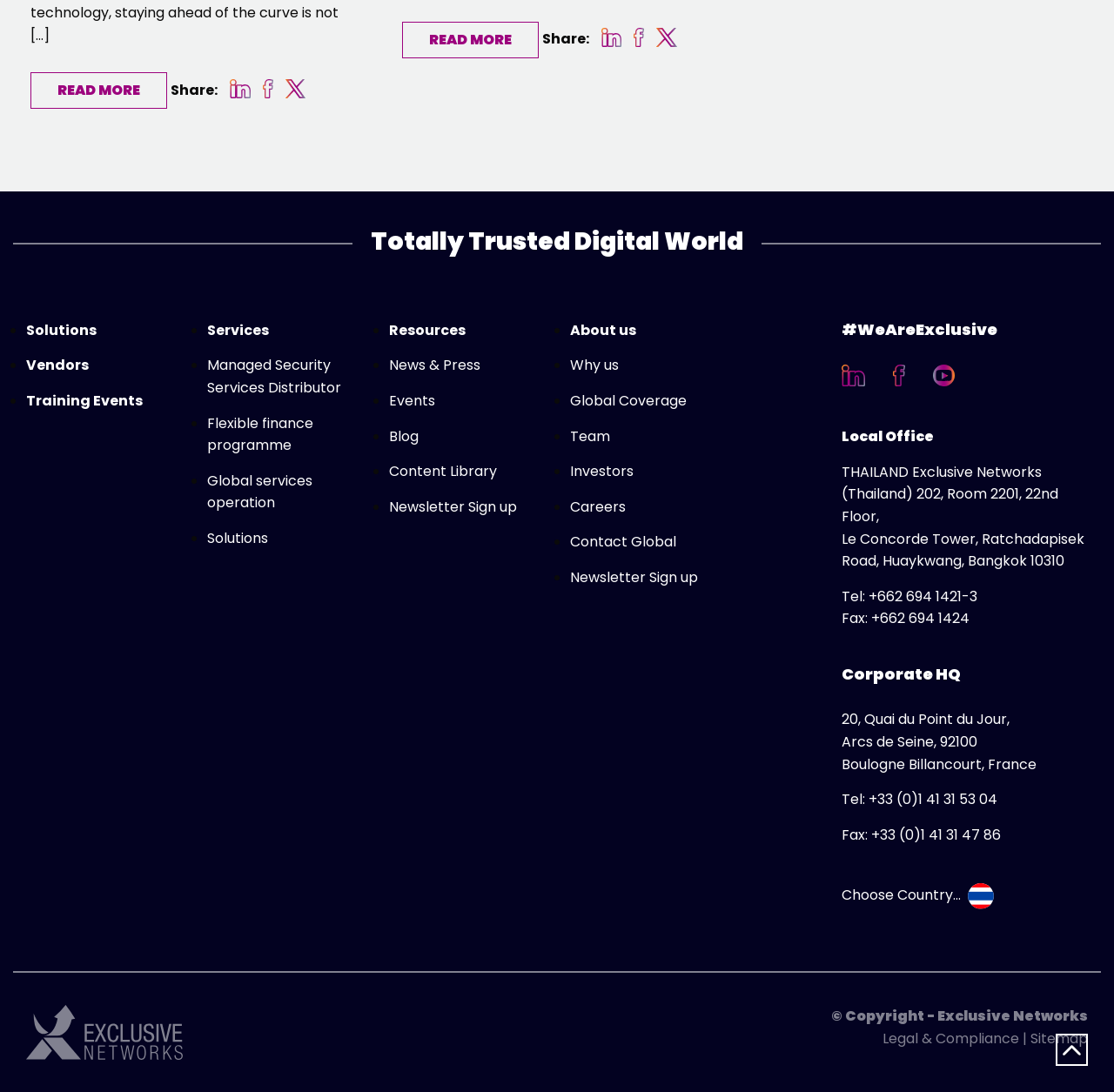Find the bounding box coordinates of the area to click in order to follow the instruction: "Click on 'Exclusive Networks Global'".

[0.784, 0.568, 0.94, 0.585]